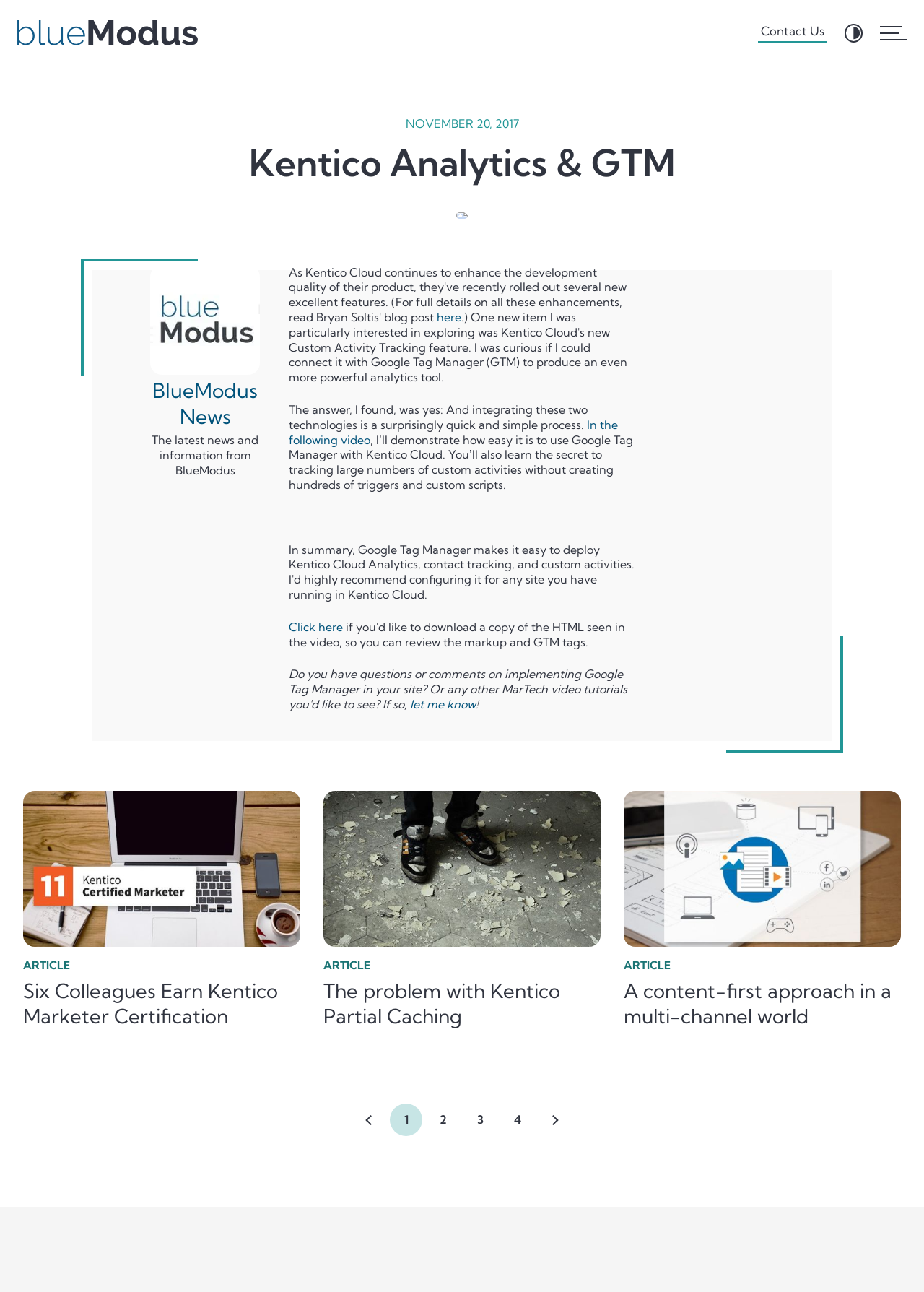Determine the bounding box coordinates of the clickable region to follow the instruction: "Sign up".

None